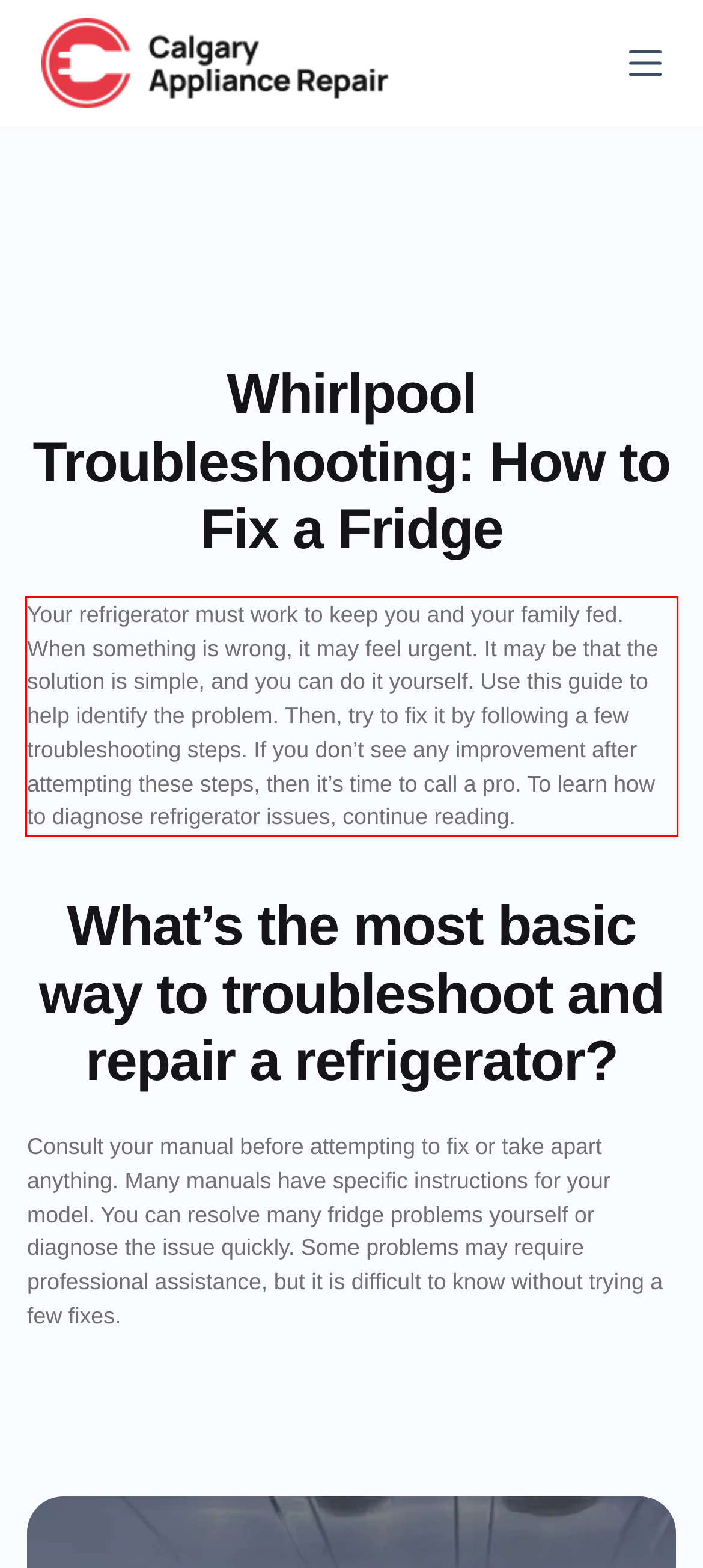Examine the screenshot of the webpage, locate the red bounding box, and perform OCR to extract the text contained within it.

Your refrigerator must work to keep you and your family fed. When something is wrong, it may feel urgent. It may be that the solution is simple, and you can do it yourself. Use this guide to help identify the problem. Then, try to fix it by following a few troubleshooting steps. If you don’t see any improvement after attempting these steps, then it’s time to call a pro. To learn how to diagnose refrigerator issues, continue reading.